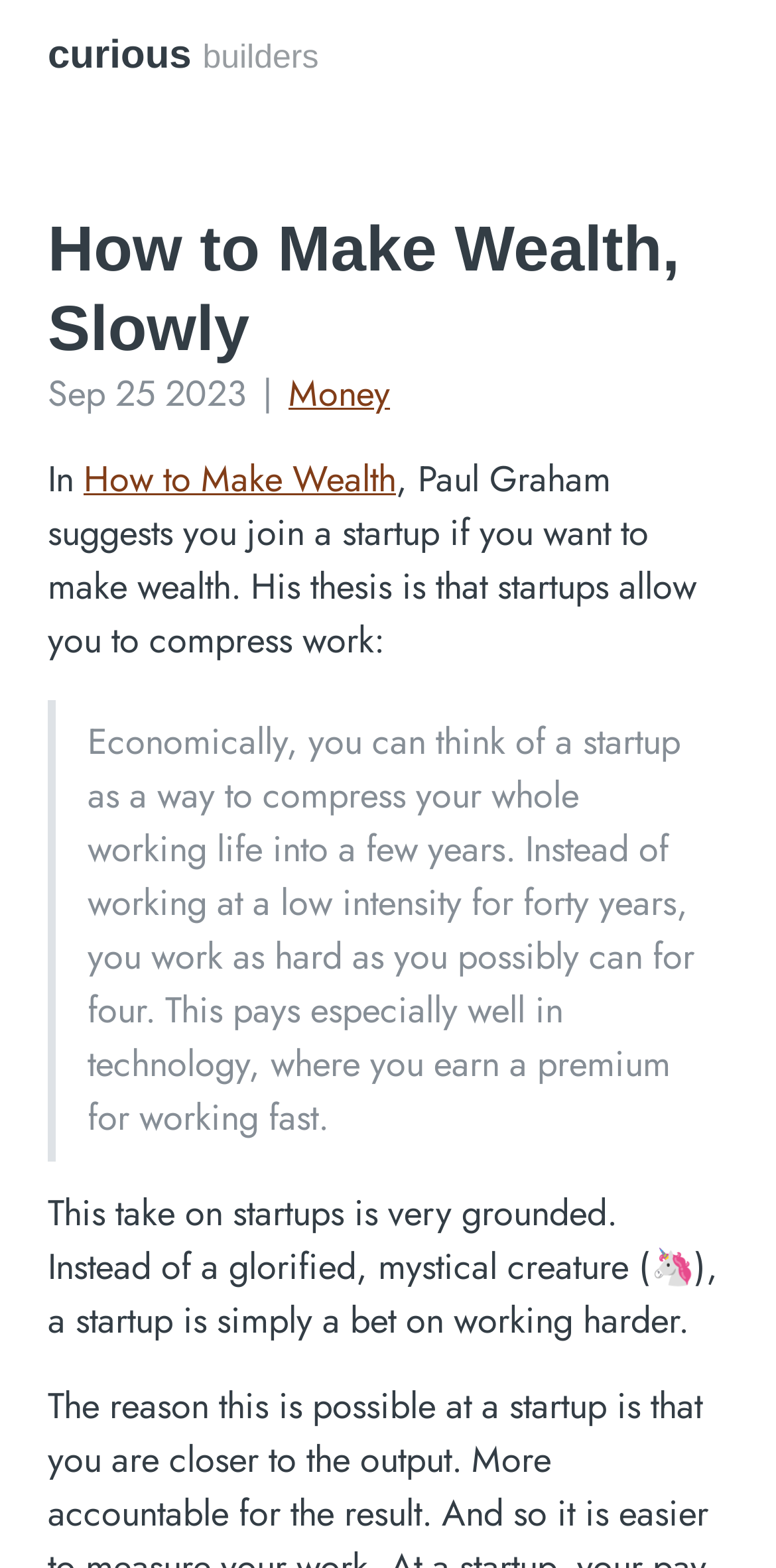Provide a brief response to the question using a single word or phrase: 
What is the tone of the article?

Grounded